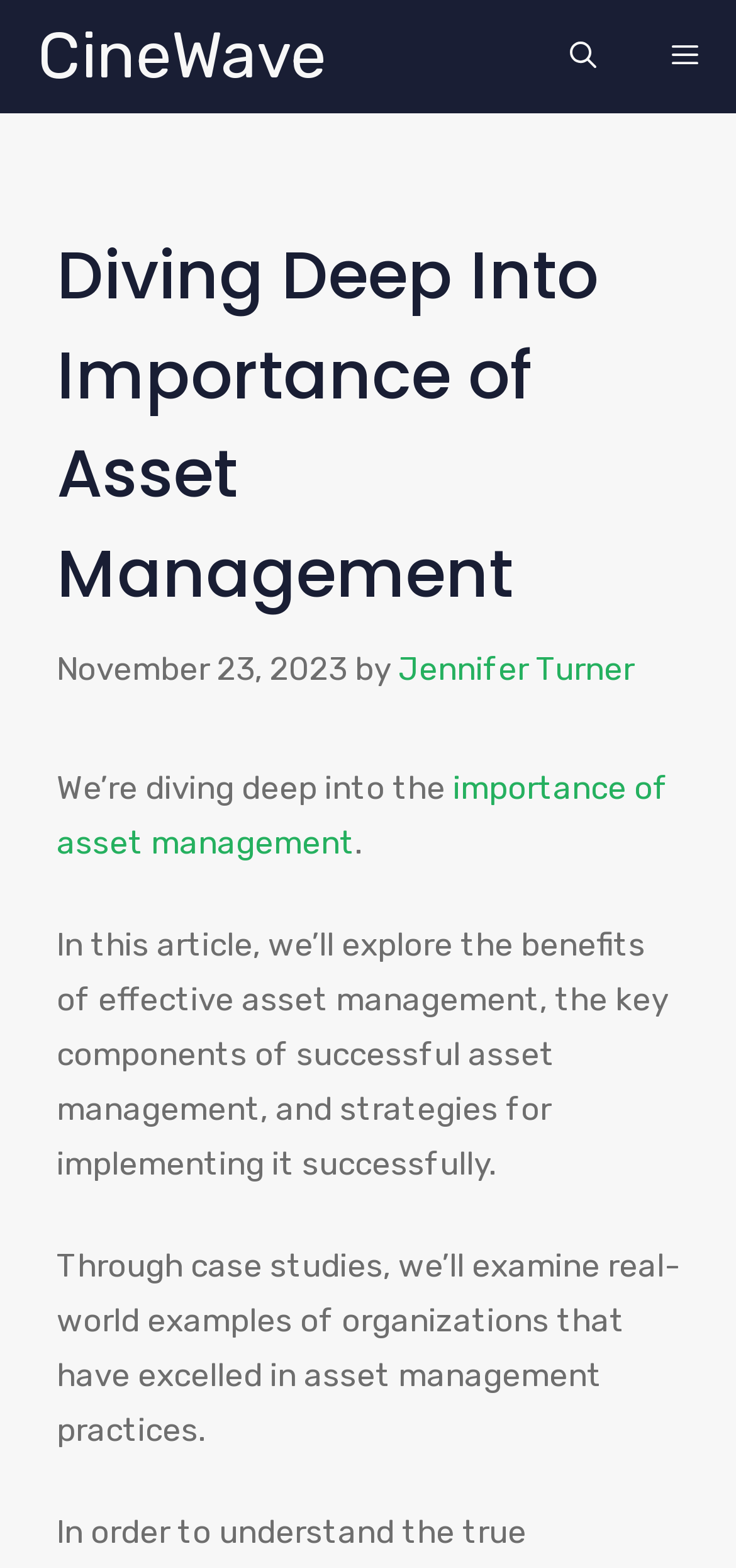Please determine the bounding box coordinates for the element with the description: "importance of asset management".

[0.077, 0.49, 0.908, 0.549]